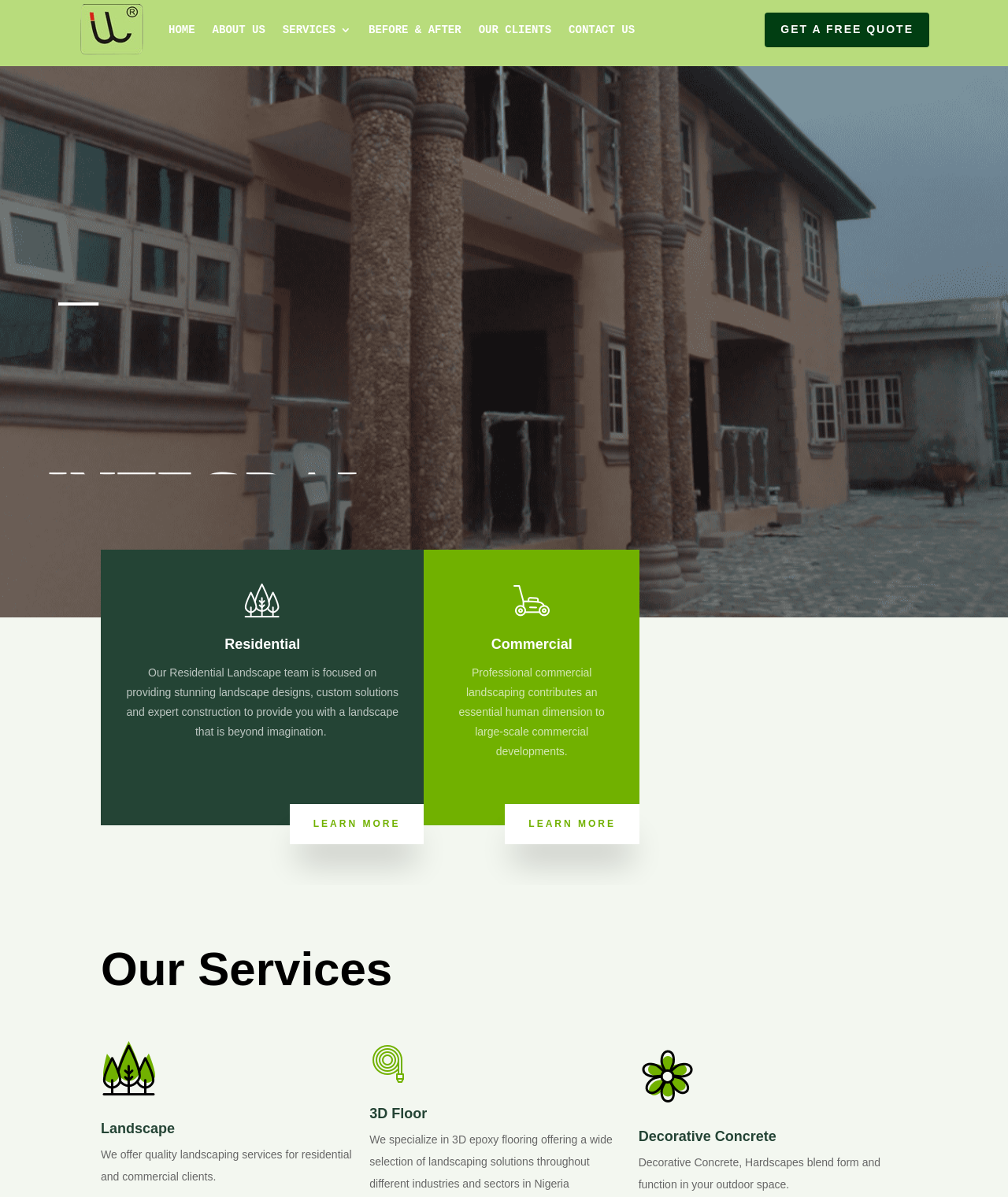What is the company name on the logo?
Refer to the image and answer the question using a single word or phrase.

Integral Landscaping Limited